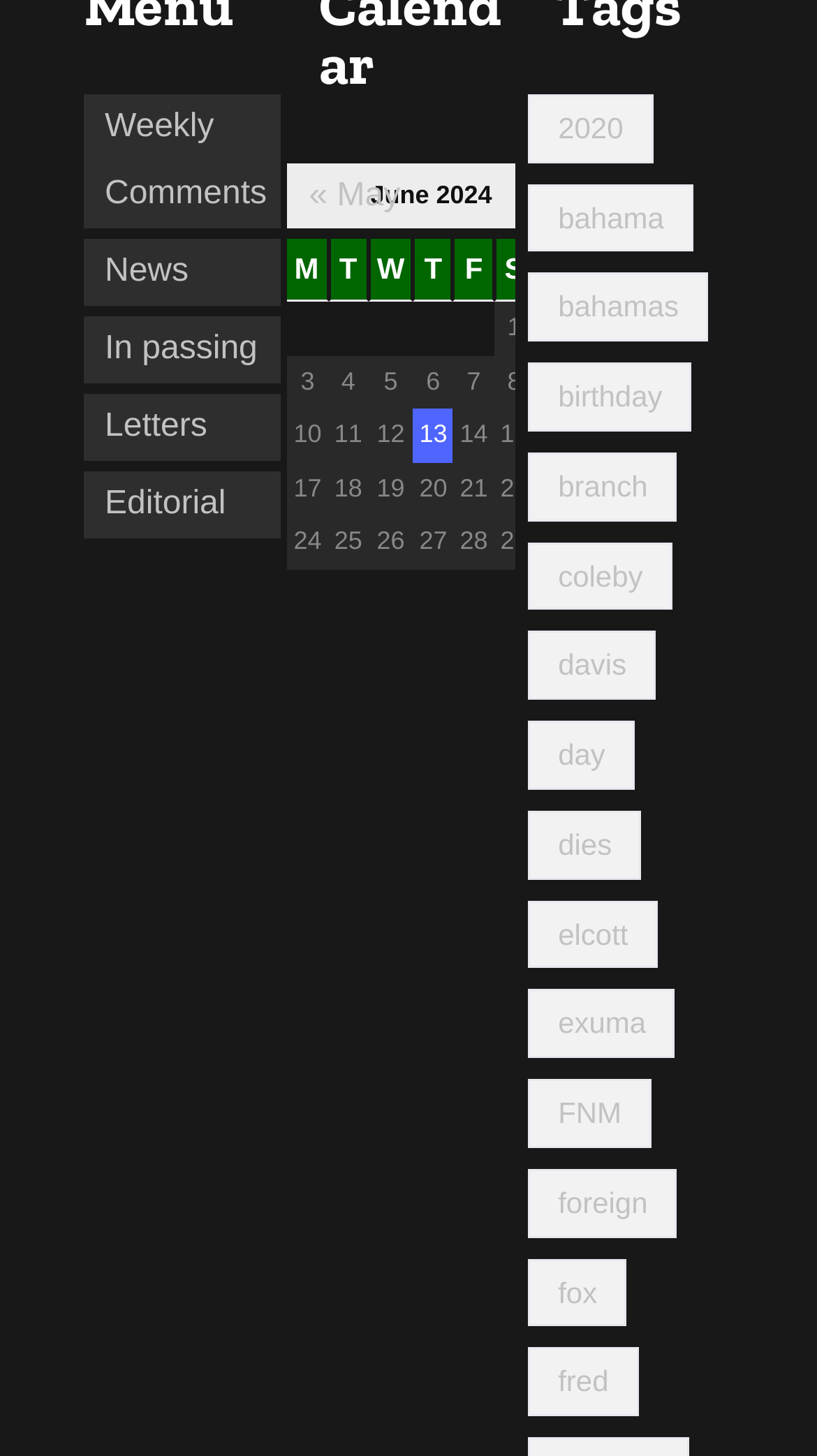Find the bounding box coordinates of the clickable region needed to perform the following instruction: "View posts published on June 2, 2024". The coordinates should be provided as four float numbers between 0 and 1, i.e., [left, top, right, bottom].

[0.671, 0.212, 0.688, 0.24]